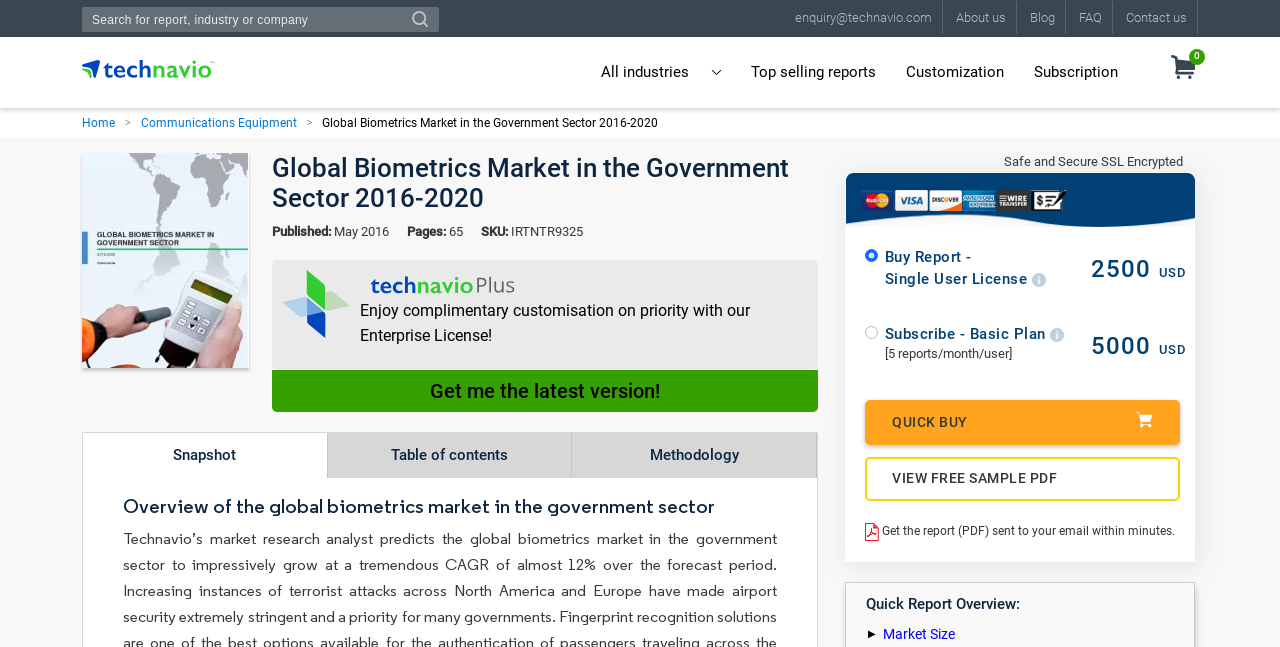Pinpoint the bounding box coordinates of the element that must be clicked to accomplish the following instruction: "Share this article". The coordinates should be in the format of four float numbers between 0 and 1, i.e., [left, top, right, bottom].

None